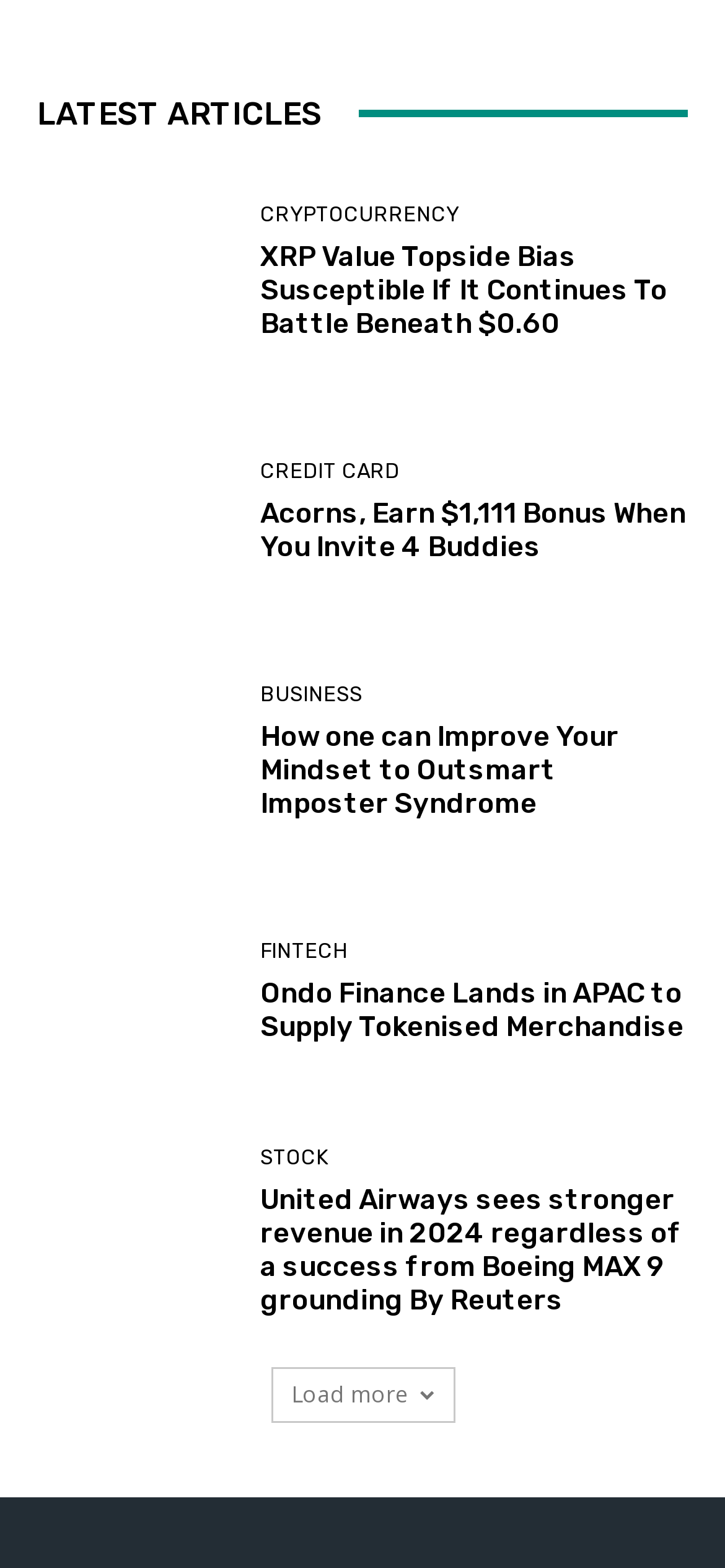Please identify the bounding box coordinates of the element I need to click to follow this instruction: "View the first message".

None